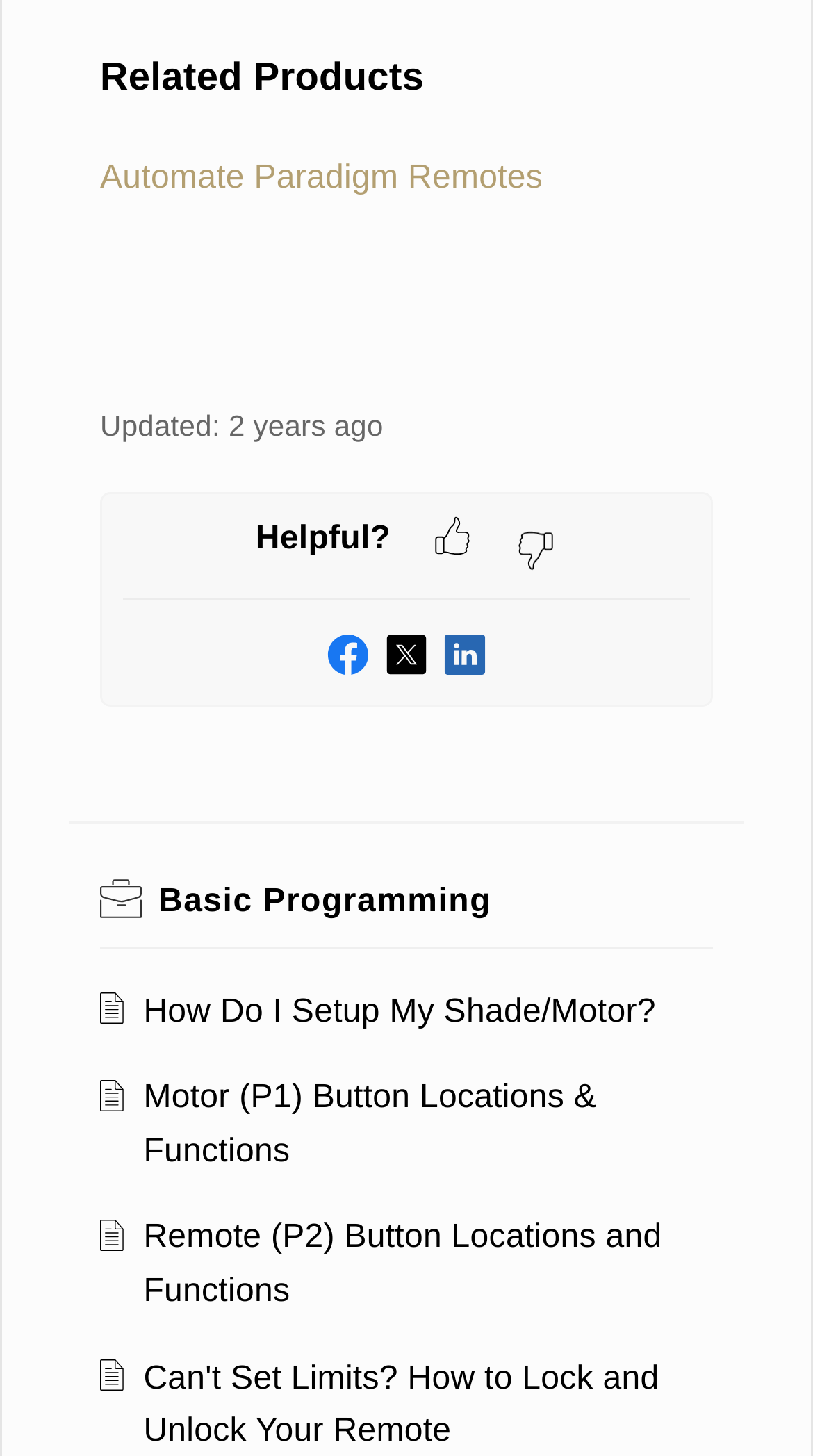Indicate the bounding box coordinates of the element that must be clicked to execute the instruction: "View Remote (P2) Button Locations and Functions". The coordinates should be given as four float numbers between 0 and 1, i.e., [left, top, right, bottom].

[0.176, 0.838, 0.814, 0.899]